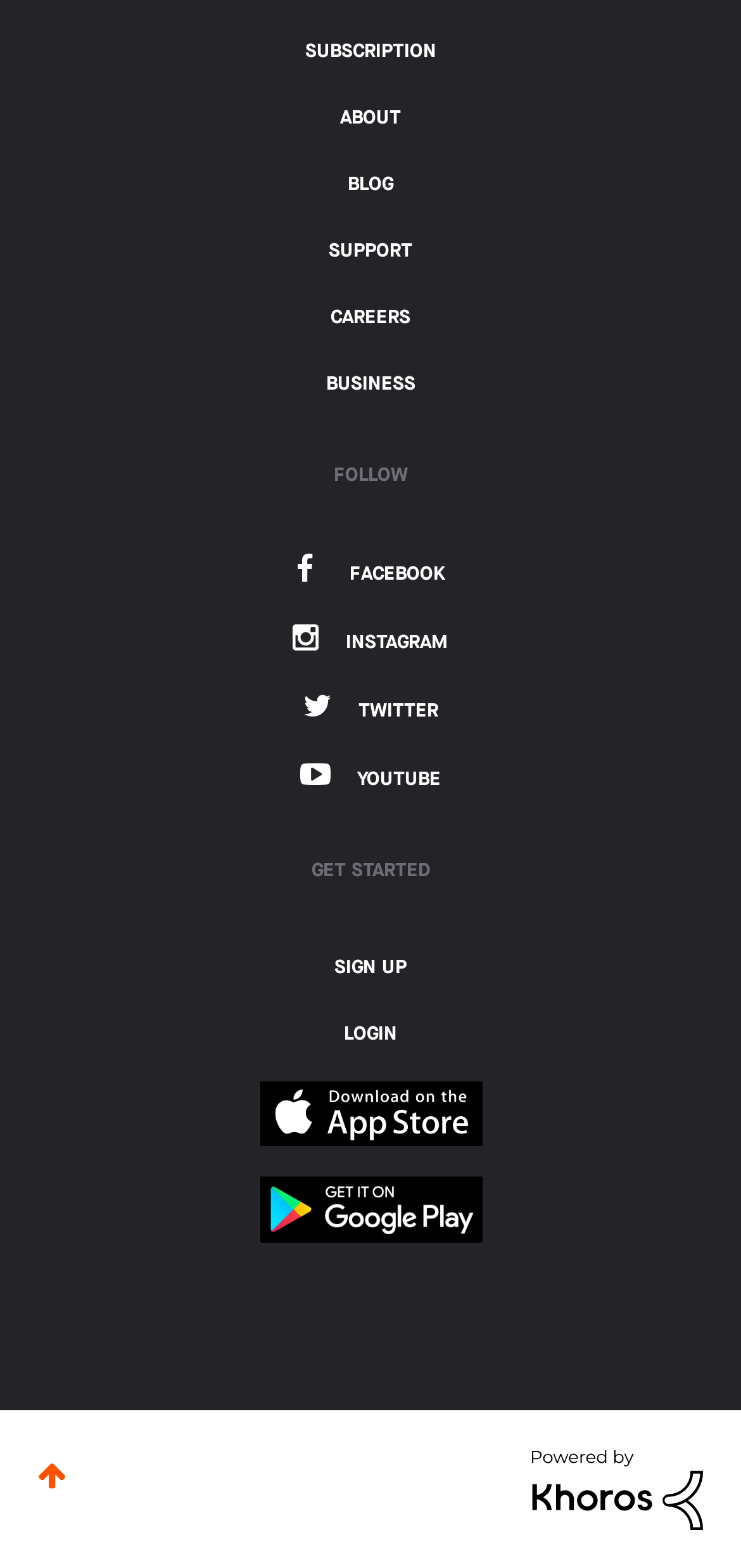Specify the bounding box coordinates of the area that needs to be clicked to achieve the following instruction: "Learn more about Social CRM & Community Solutions".

[0.718, 0.938, 0.949, 0.961]